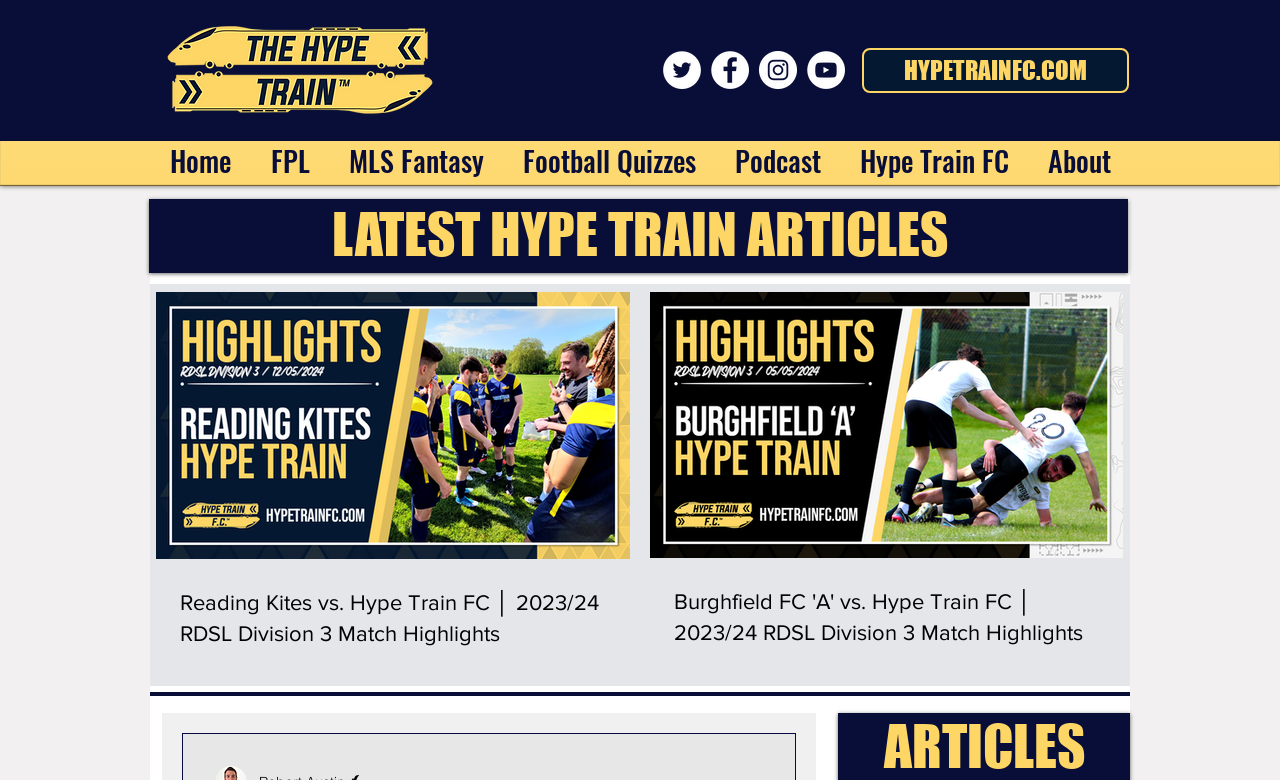Identify the bounding box coordinates for the region of the element that should be clicked to carry out the instruction: "Read the latest article". The bounding box coordinates should be four float numbers between 0 and 1, i.e., [left, top, right, bottom].

[0.122, 0.374, 0.492, 0.872]